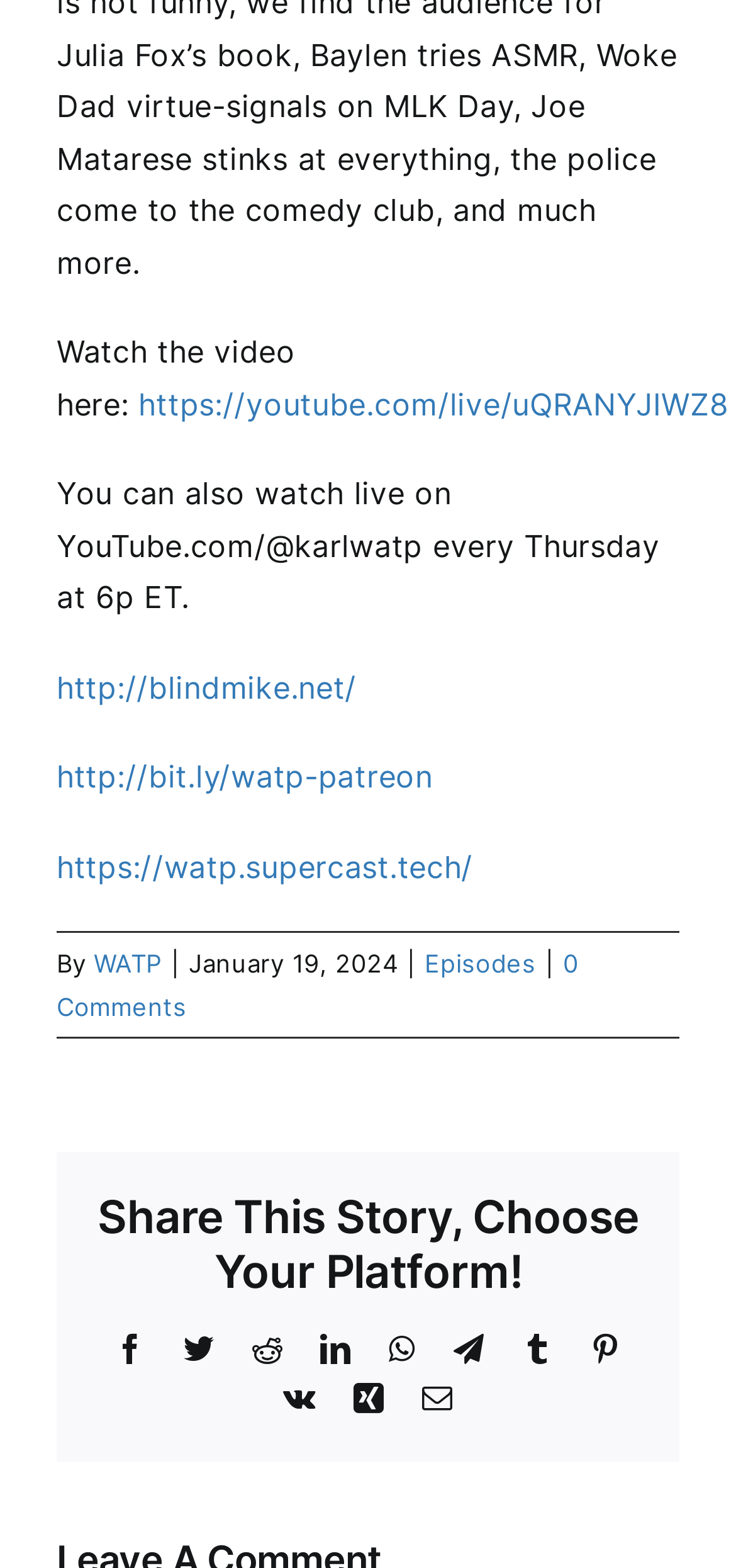Locate the bounding box coordinates of the clickable area to execute the instruction: "View all episodes". Provide the coordinates as four float numbers between 0 and 1, represented as [left, top, right, bottom].

[0.577, 0.605, 0.728, 0.624]